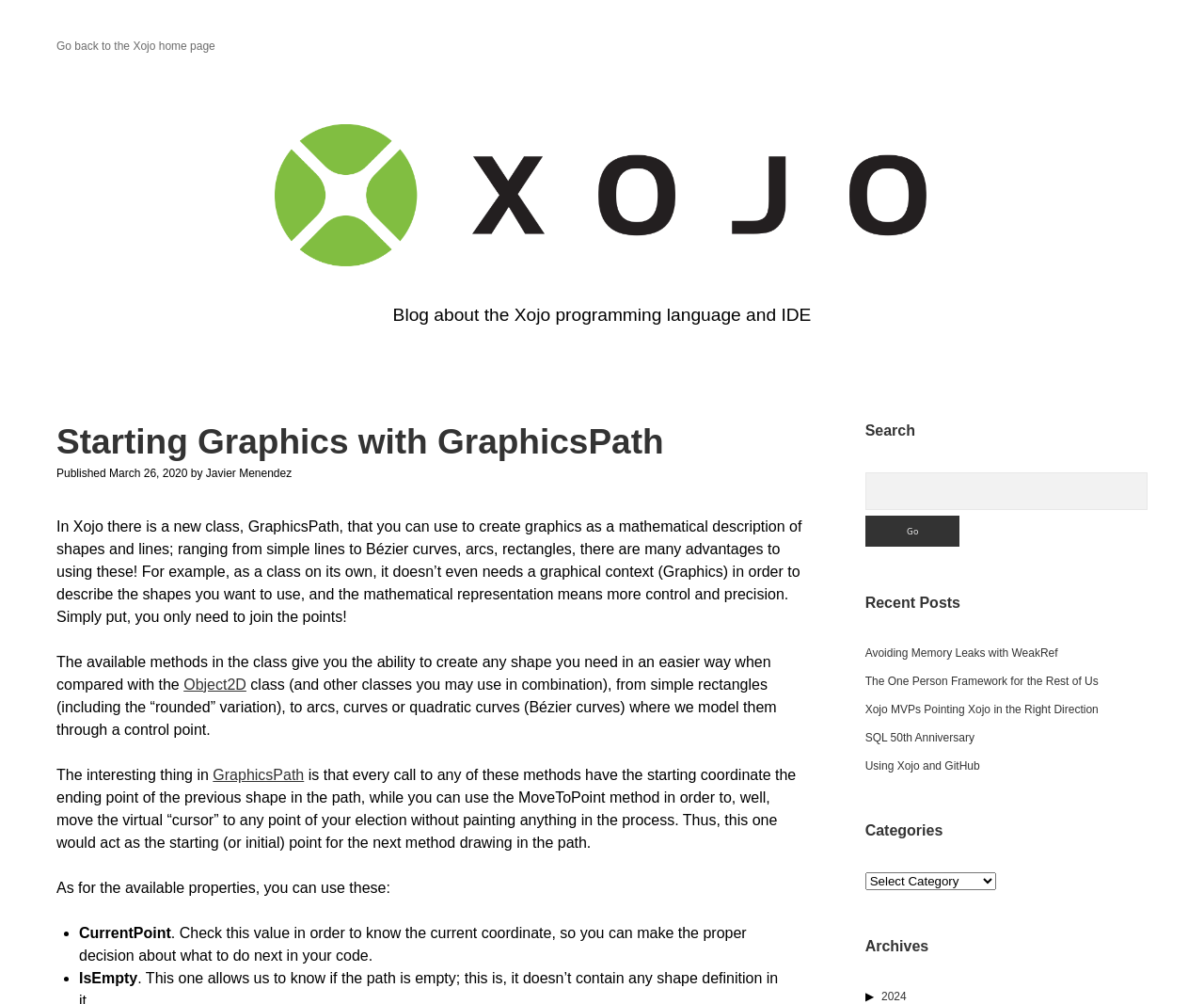What is the title of the blog post?
Answer the question with a detailed explanation, including all necessary information.

The title of the blog post can be found in the heading element with the text 'Starting Graphics with GraphicsPath' which is located at the top of the webpage.